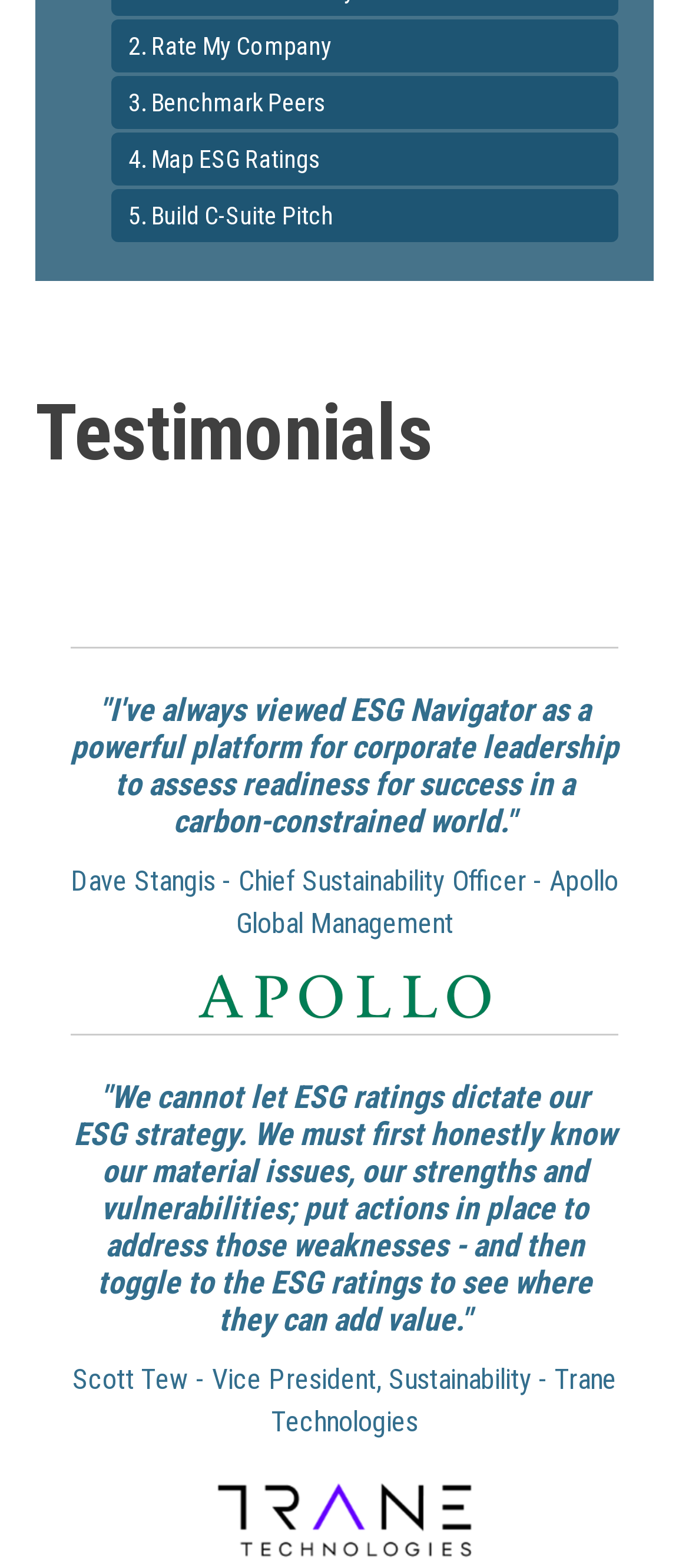Using the format (top-left x, top-left y, bottom-right x, bottom-right y), and given the element description, identify the bounding box coordinates within the screenshot: 3. Benchmark Peers

[0.16, 0.049, 0.897, 0.082]